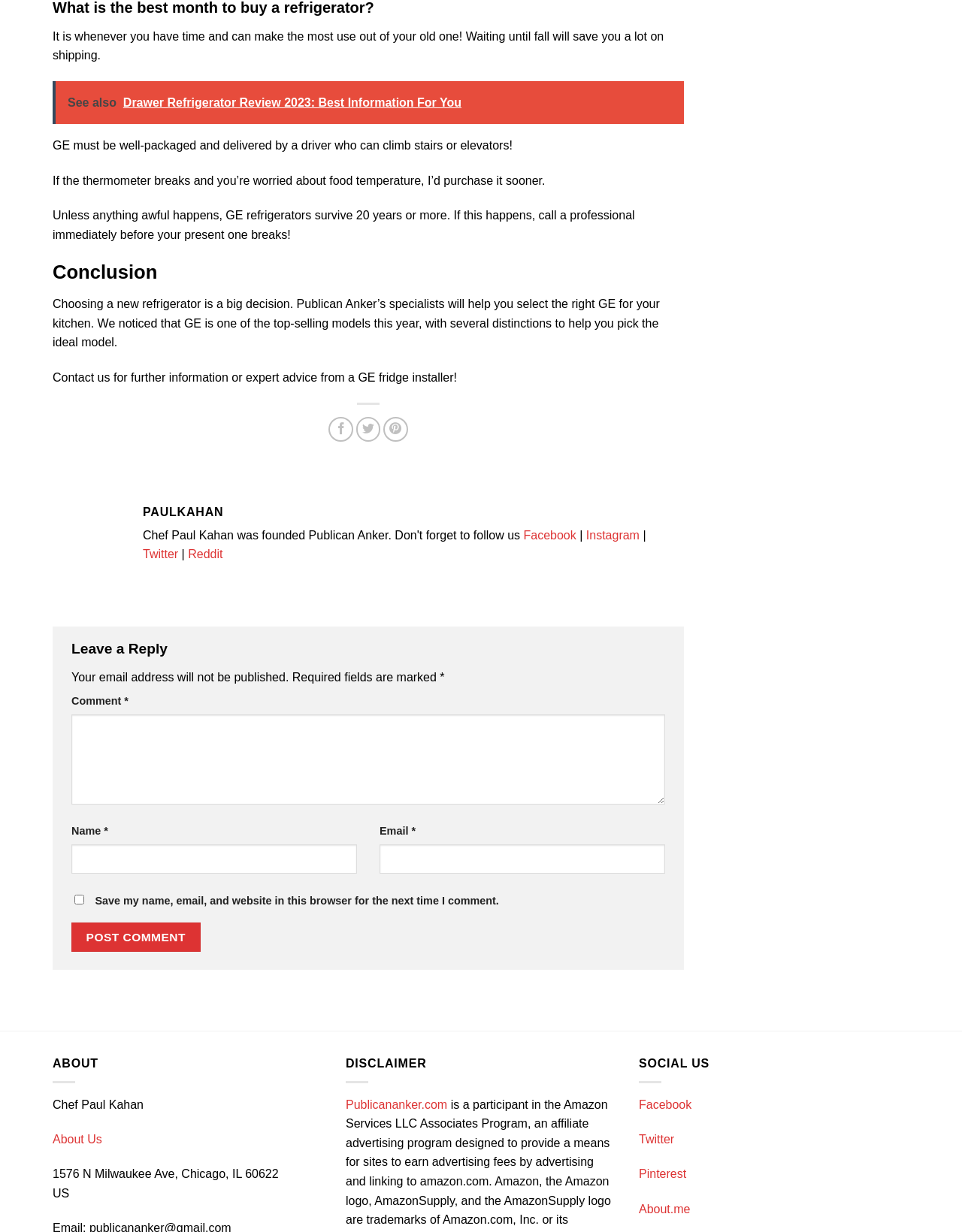Please identify the bounding box coordinates of the element I should click to complete this instruction: 'Post a comment'. The coordinates should be given as four float numbers between 0 and 1, like this: [left, top, right, bottom].

[0.074, 0.749, 0.208, 0.773]